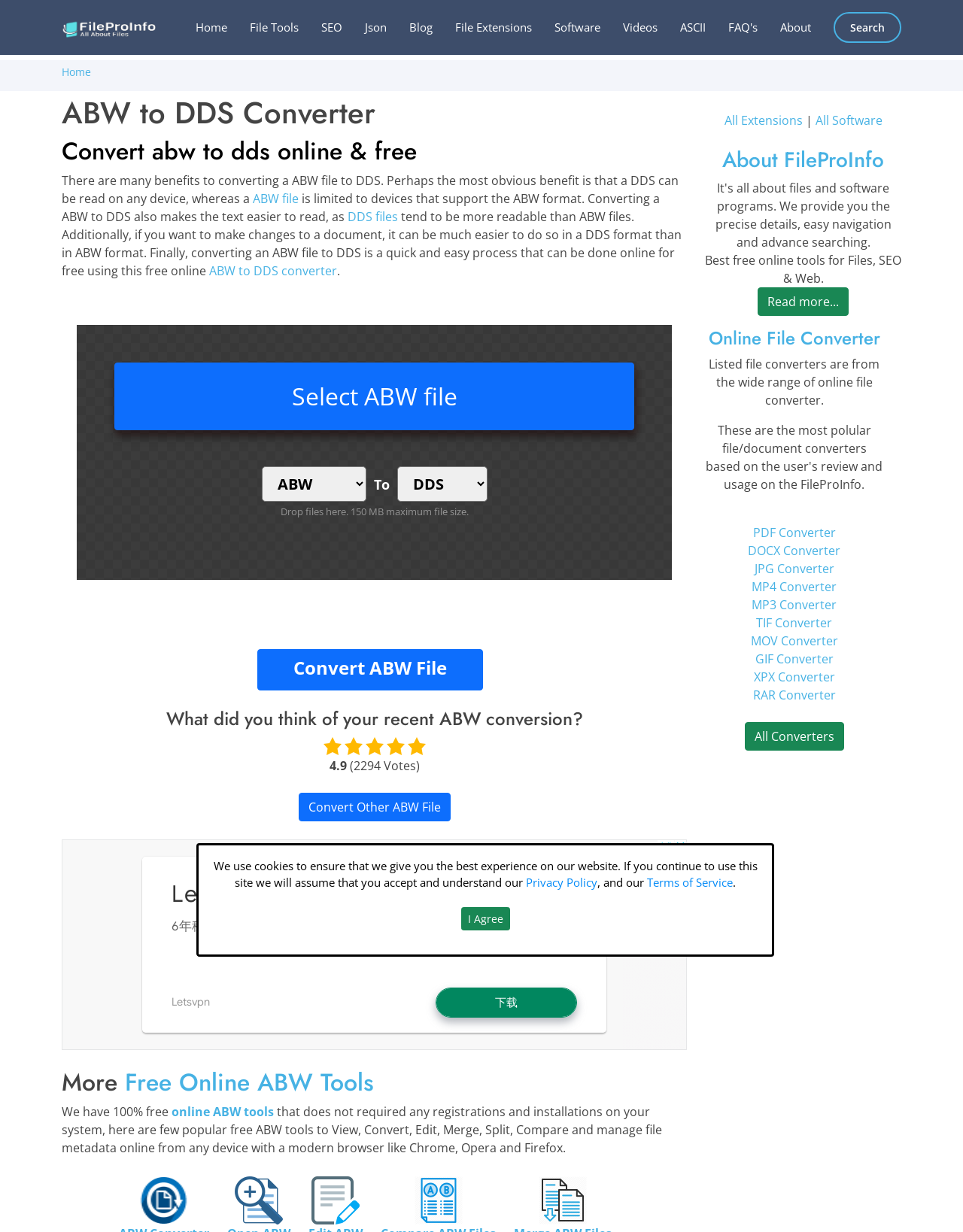Give a one-word or short phrase answer to this question: 
What is the rating of the ABW conversion tool?

4.9